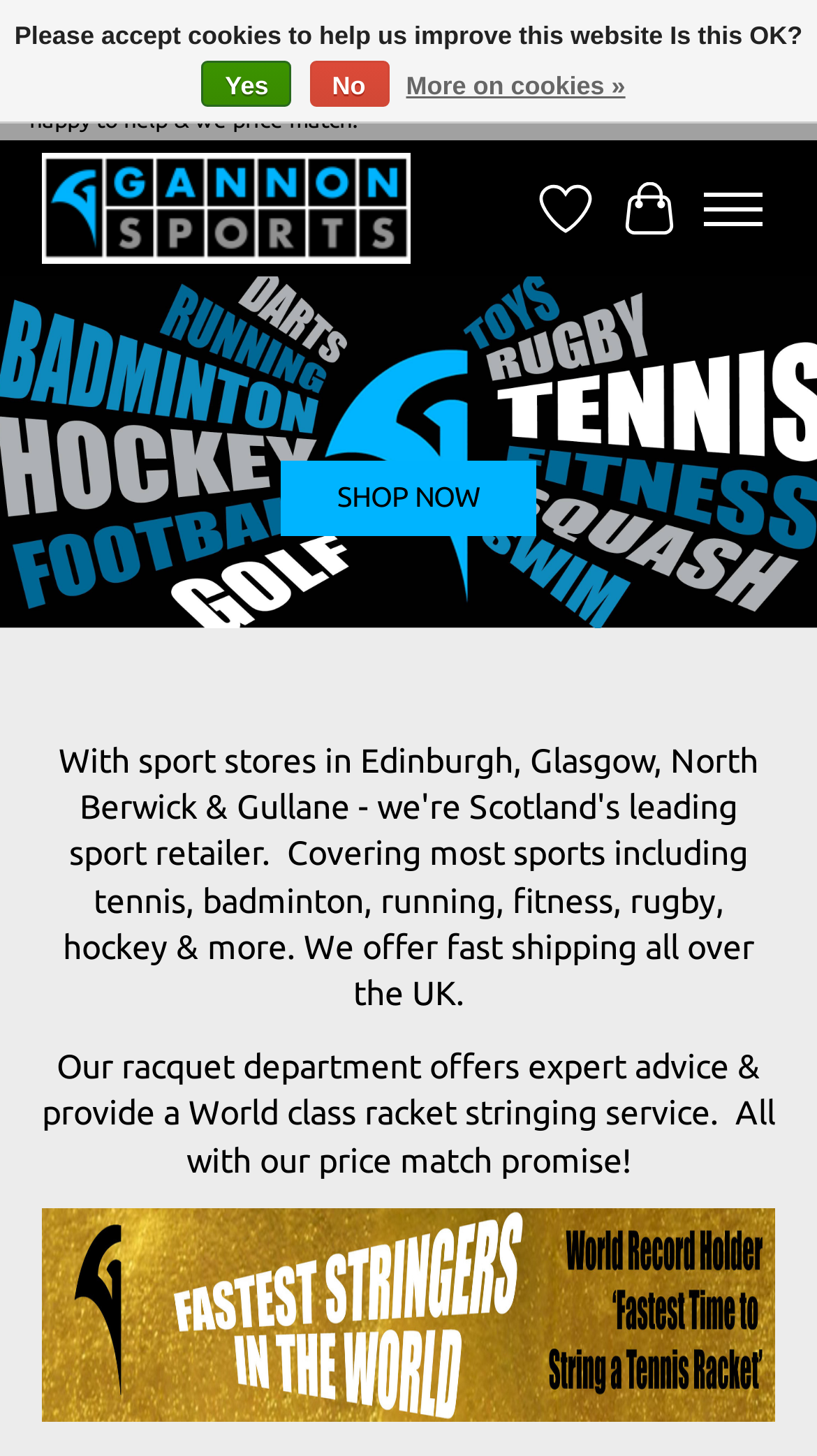Based on the element description "Go to wishlist Wish List", predict the bounding box coordinates of the UI element.

[0.641, 0.124, 0.744, 0.162]